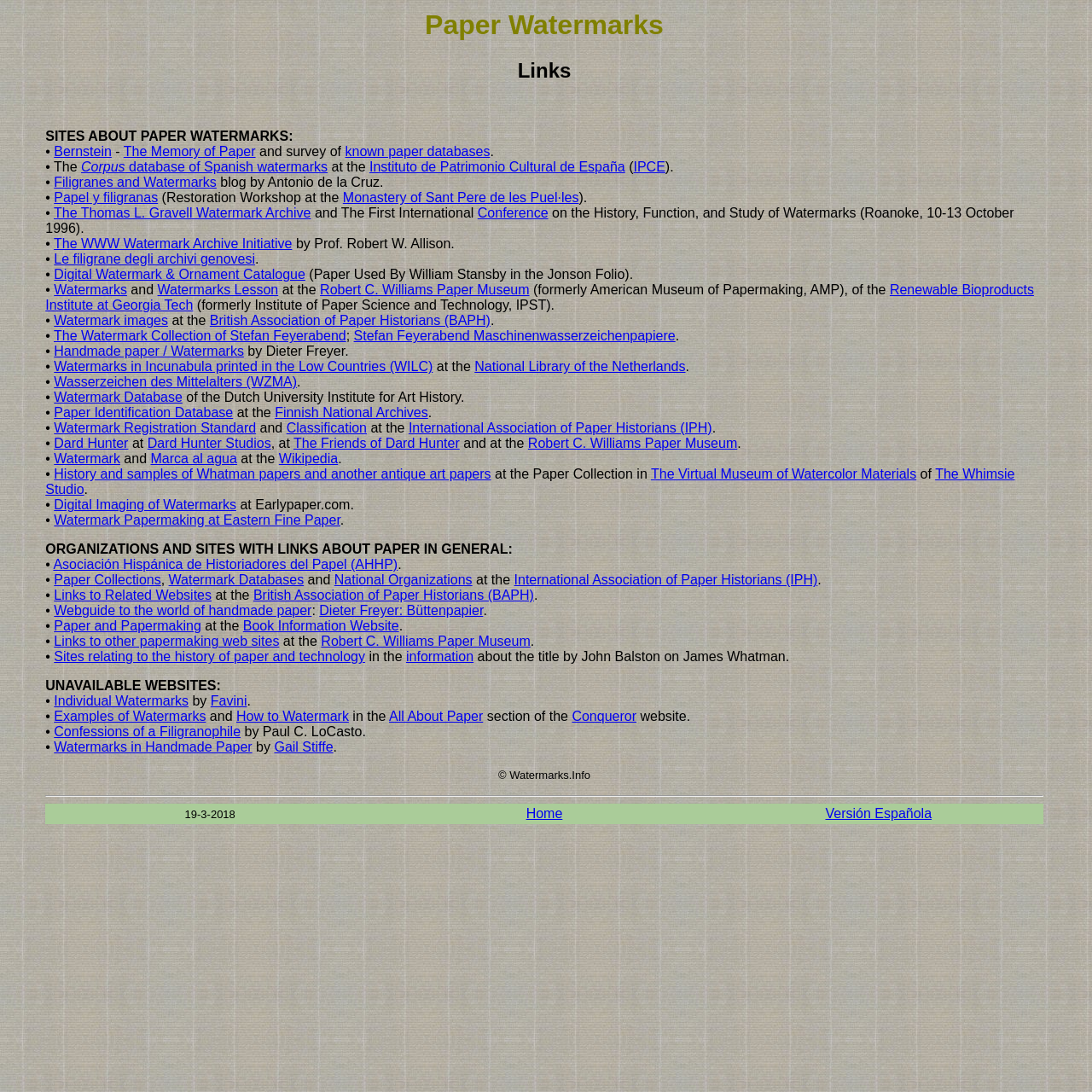Determine the bounding box coordinates of the element's region needed to click to follow the instruction: "Visit the Corpus database of Spanish watermarks". Provide these coordinates as four float numbers between 0 and 1, formatted as [left, top, right, bottom].

[0.074, 0.146, 0.3, 0.16]